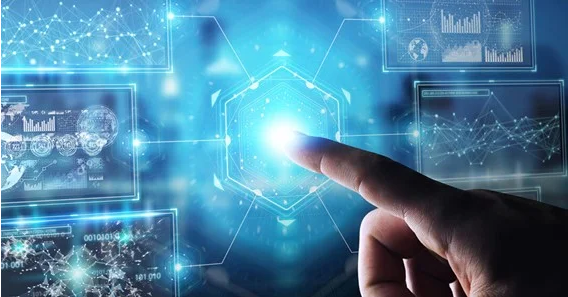What does the blue hue in the backdrop symbolize?
Refer to the image and provide a one-word or short phrase answer.

Technology and innovation